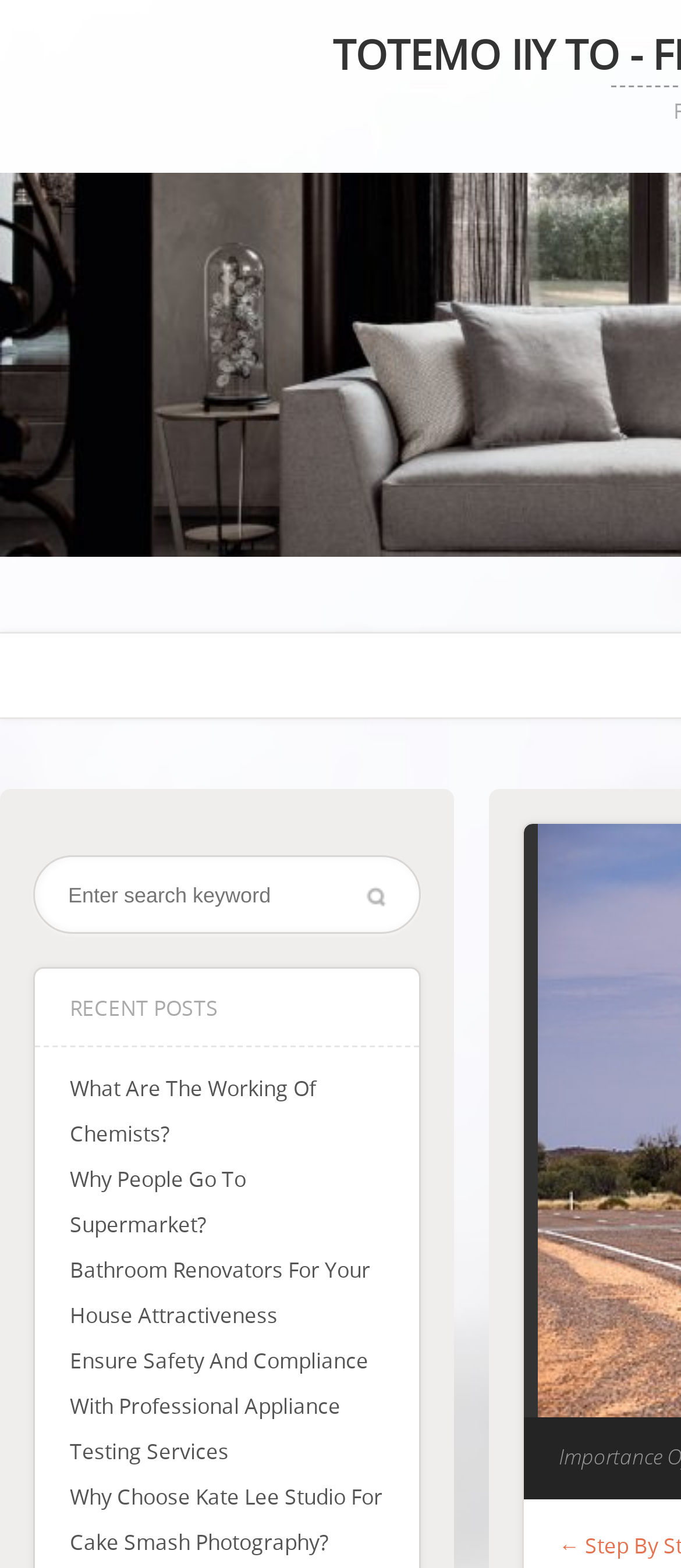Using the provided description: "name="s" placeholder="Enter search keyword"", find the bounding box coordinates of the corresponding UI element. The output should be four float numbers between 0 and 1, in the format [left, top, right, bottom].

[0.049, 0.545, 0.618, 0.596]